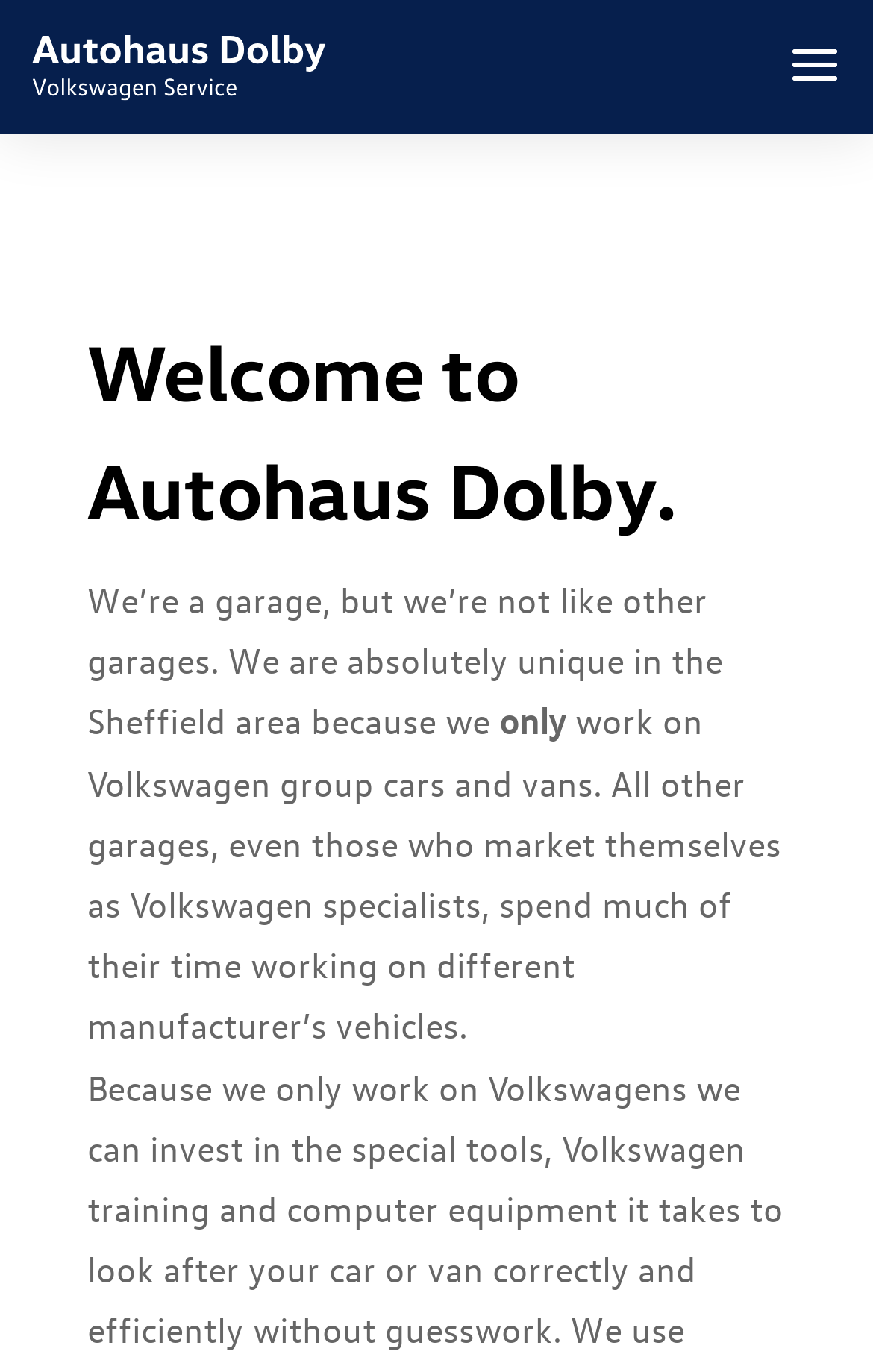Please determine the bounding box coordinates for the element with the description: "IFORHER Digital Pvt. Ltd.".

None